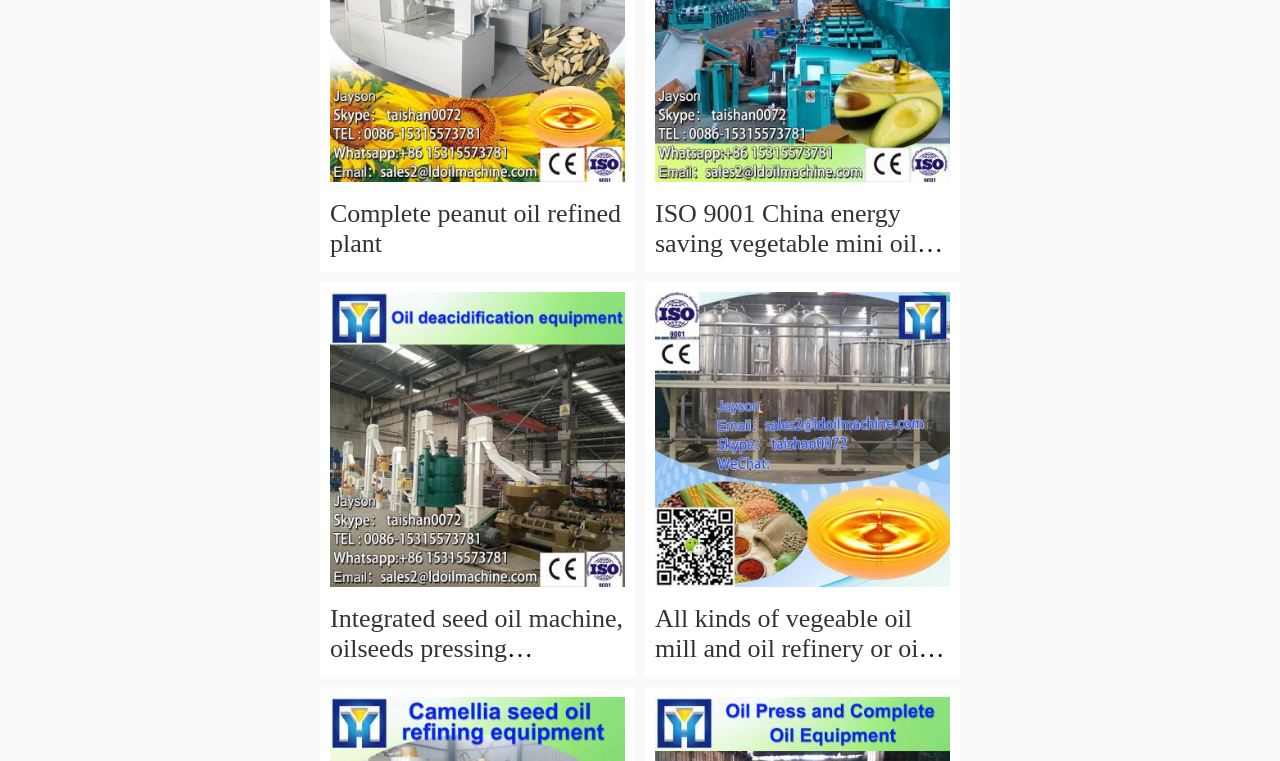Answer the following query with a single word or phrase:
Are the products listed in a specific order?

No